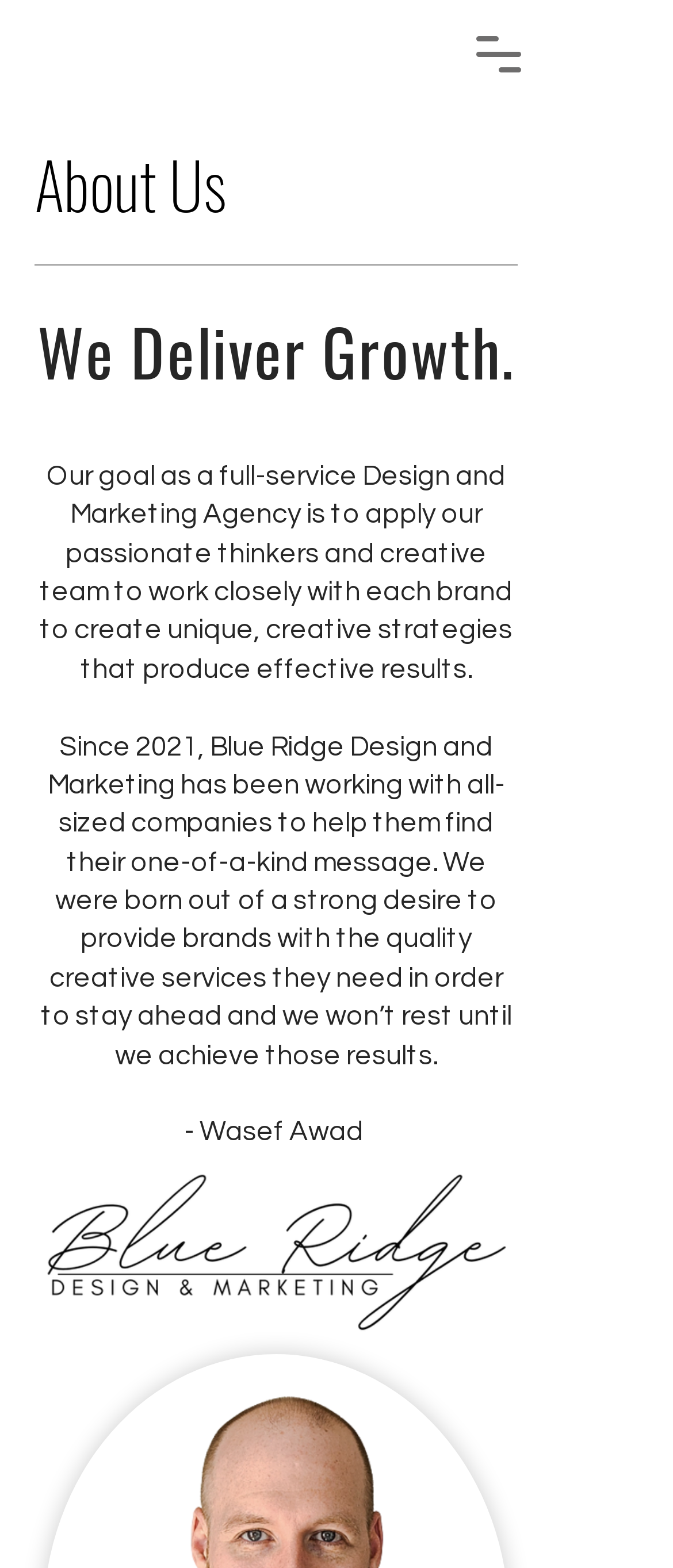Based on the element description, predict the bounding box coordinates (top-left x, top-left y, bottom-right x, bottom-right y) for the UI element in the screenshot: aria-label="Open navigation menu"

[0.677, 0.007, 0.805, 0.062]